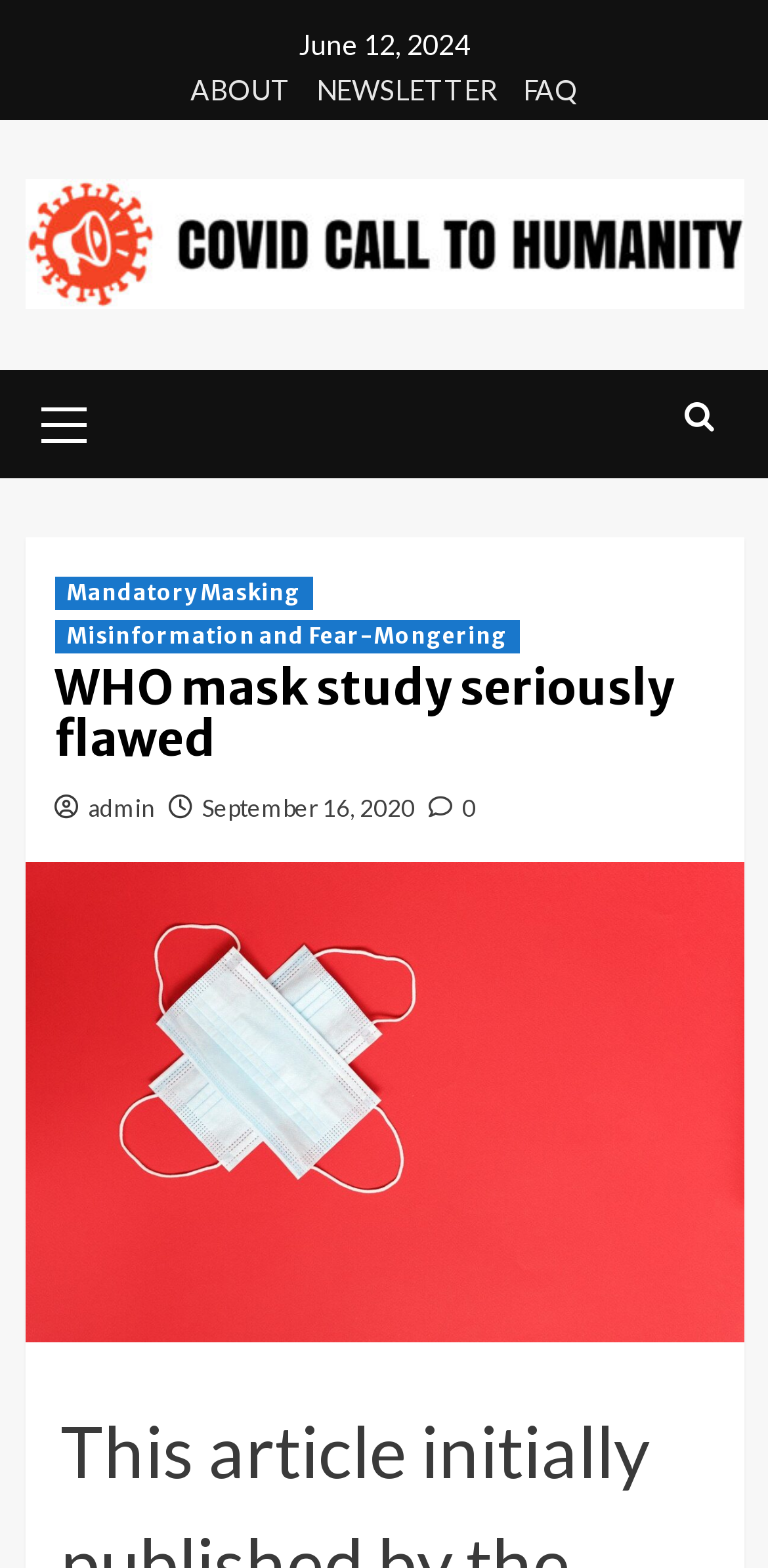Answer the following inquiry with a single word or phrase:
What is the date displayed at the top?

June 12, 2024